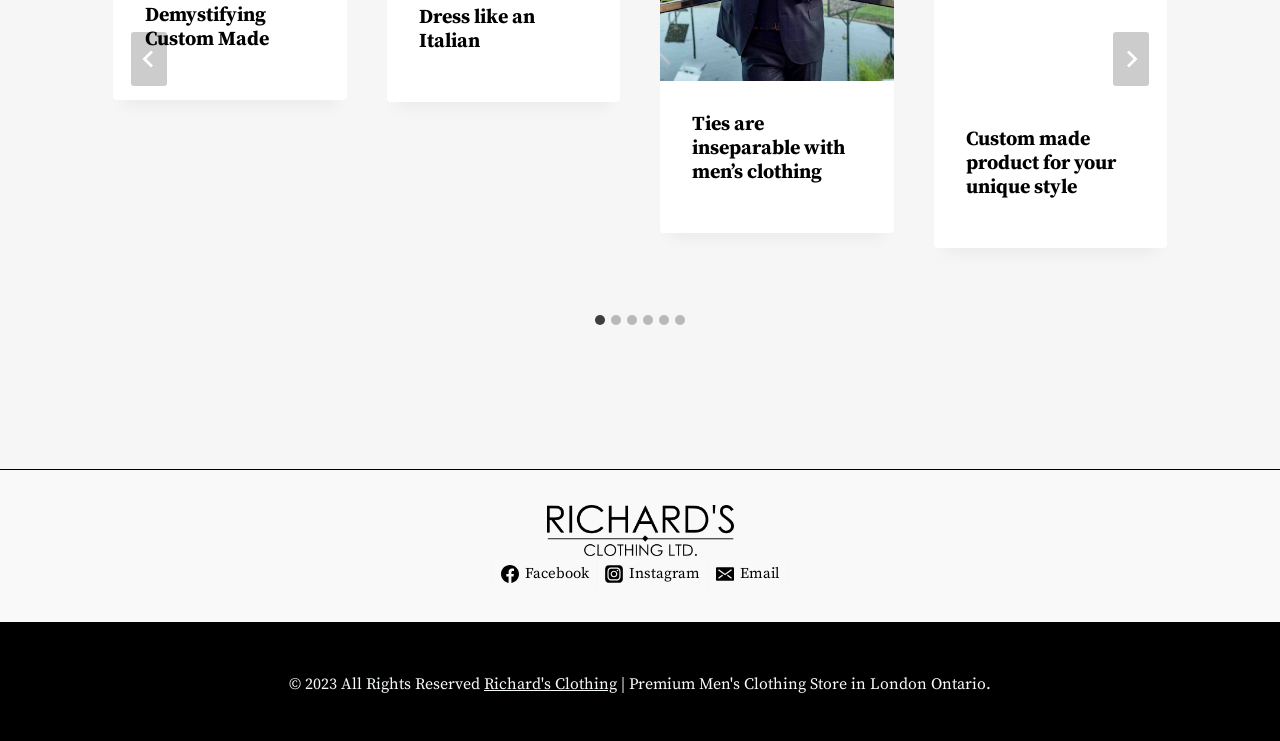Locate the bounding box coordinates of the element to click to perform the following action: 'Visit Richard's Clothing'. The coordinates should be given as four float values between 0 and 1, in the form of [left, top, right, bottom].

[0.378, 0.91, 0.482, 0.937]